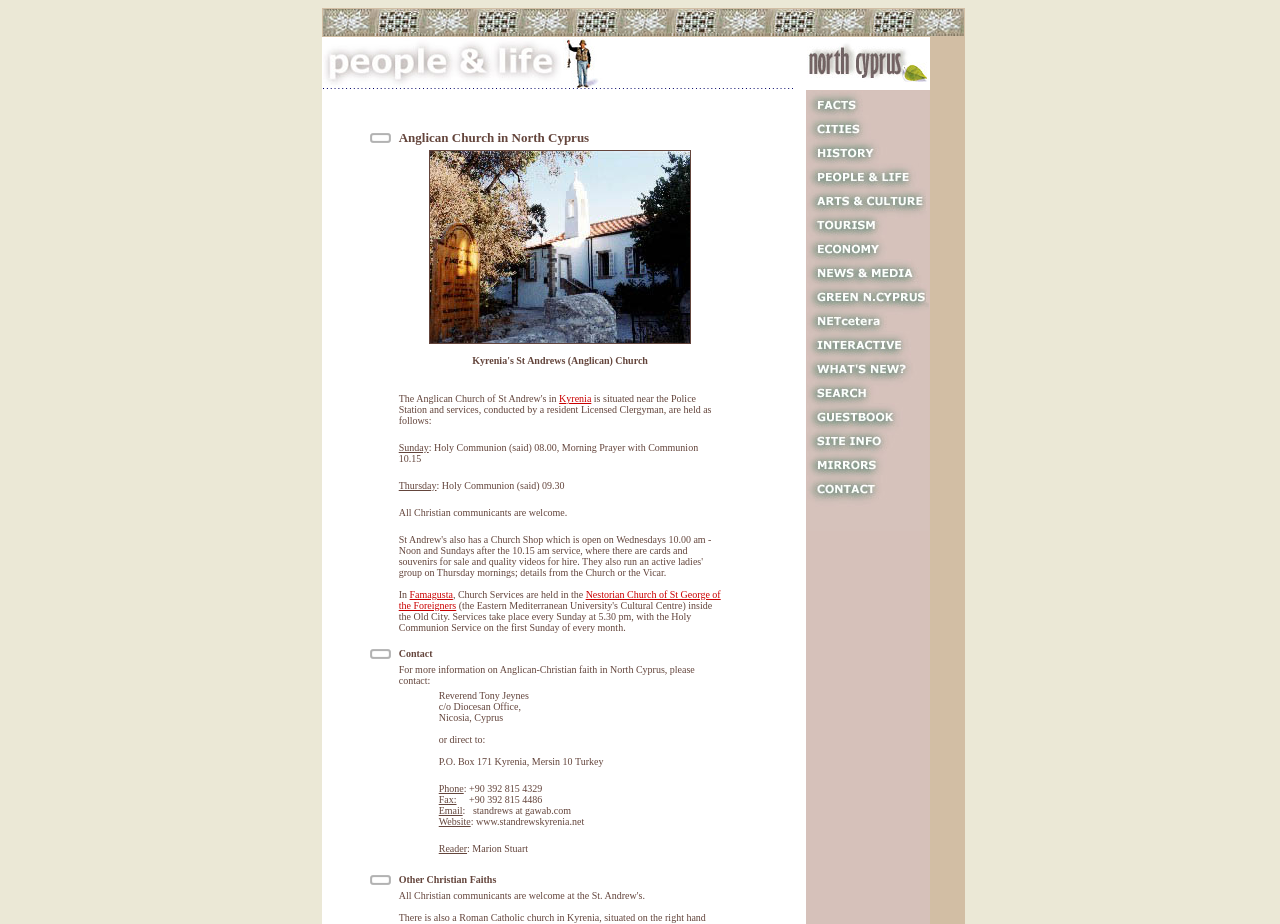Identify the bounding box coordinates for the UI element described as follows: "alt="North Cyprus"". Ensure the coordinates are four float numbers between 0 and 1, formatted as [left, top, right, bottom].

[0.63, 0.074, 0.726, 0.092]